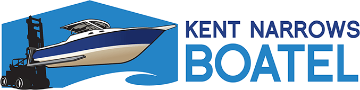Describe all the visual components present in the image.

The image features the logo of "Kent Narrows Boatel," prominently displaying a stylized boat being lifted by a forklift against a vibrant blue background. The logo incorporates bold typography for the words "KENT NARROWS" positioned above "BOATEL," emphasizing the name of the establishment. This design conveys a sense of maritime activity and service, reflecting the Boatel's commitment to providing convenient and secure boat storage solutions. The imagery and color scheme effectively communicate the essence of boat care and protection, appealing to boat owners seeking reliable storage options.